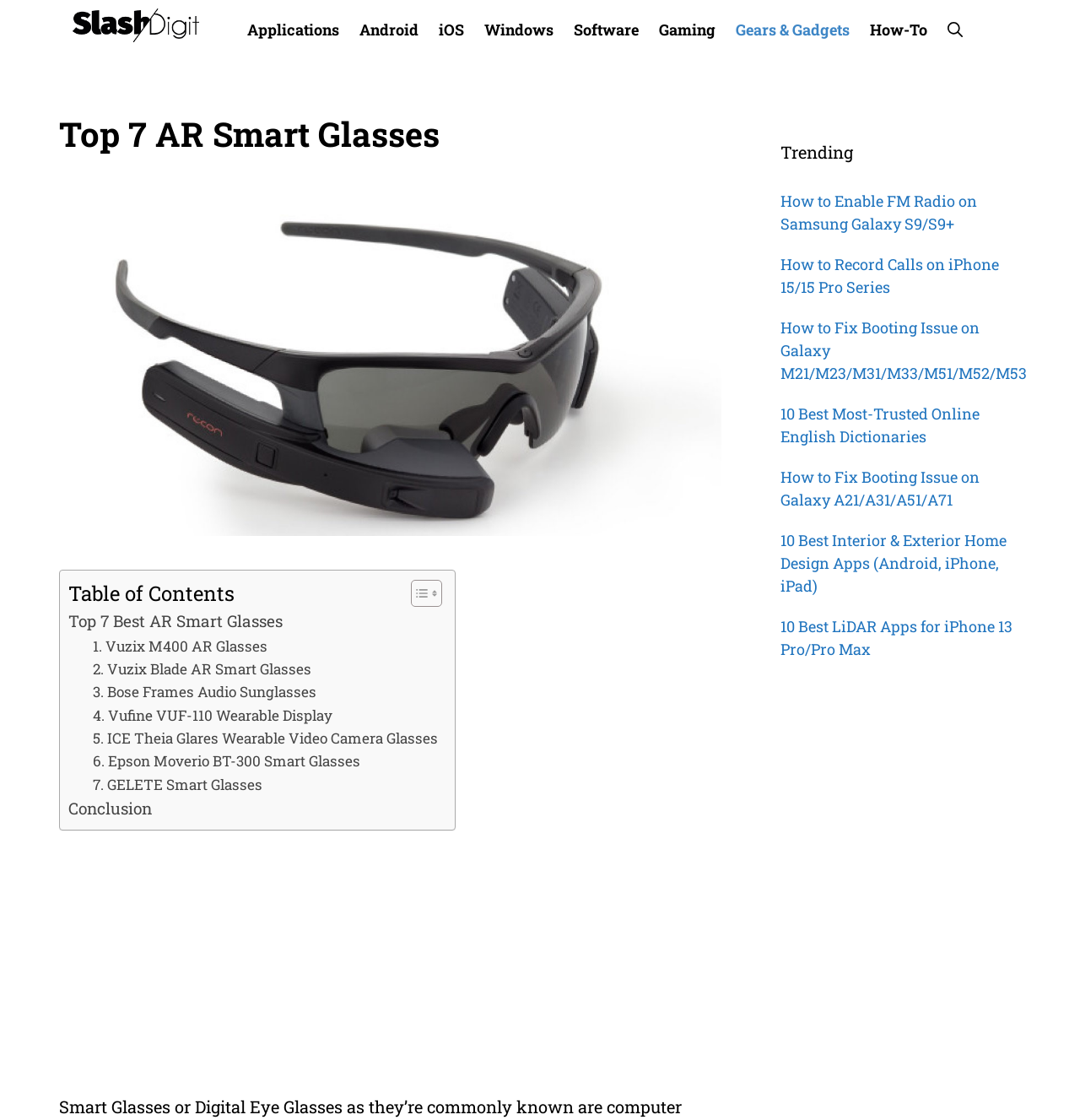Refer to the screenshot and answer the following question in detail:
What is the purpose of the 'Toggle Table of Content' button?

The 'Toggle Table of Content' button is located next to the 'Table of Contents' heading, and it is likely that clicking this button will show or hide the table of contents, allowing users to easily navigate the webpage.